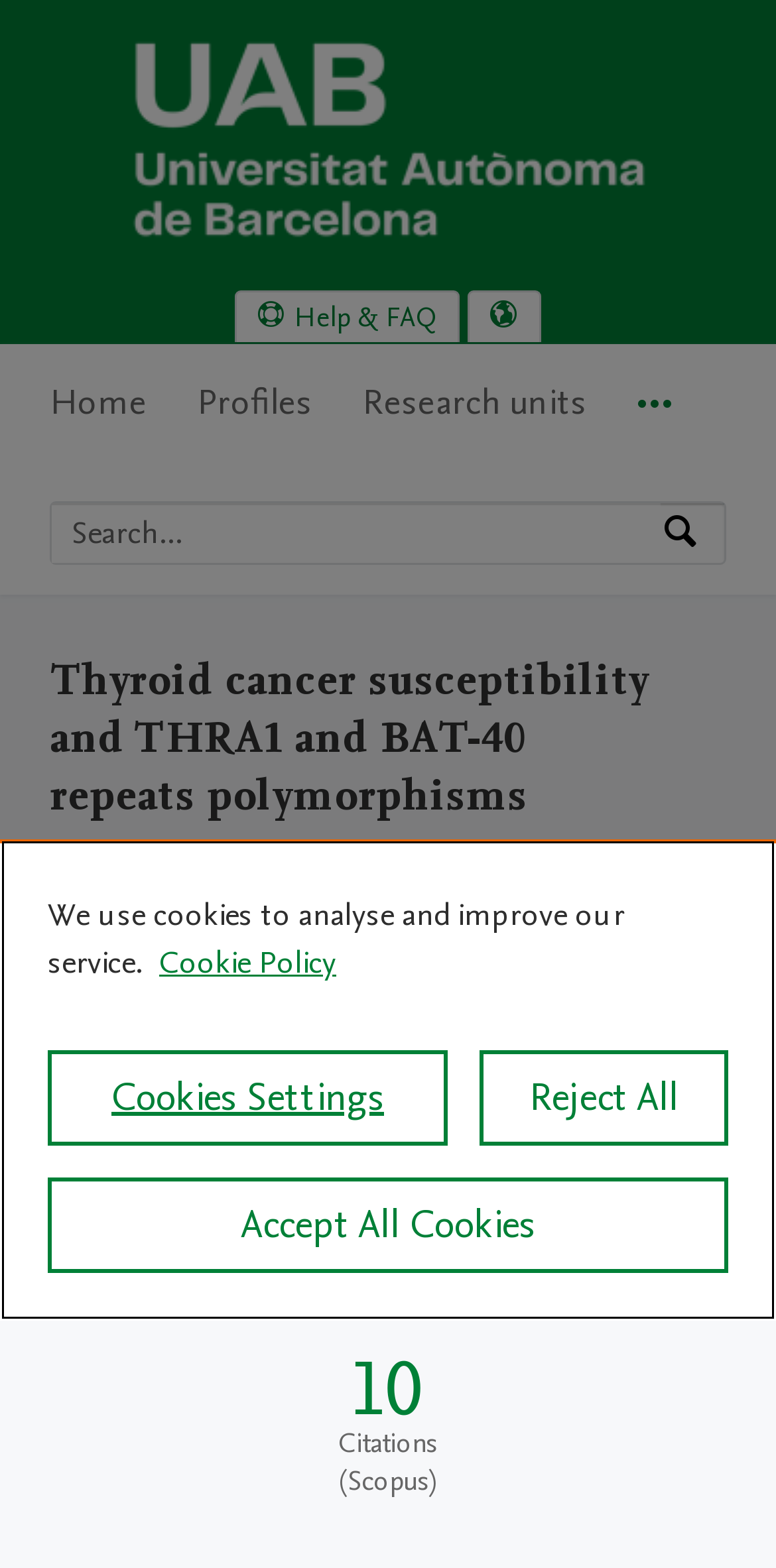Use one word or a short phrase to answer the question provided: 
What type of research output is described on the page?

Article